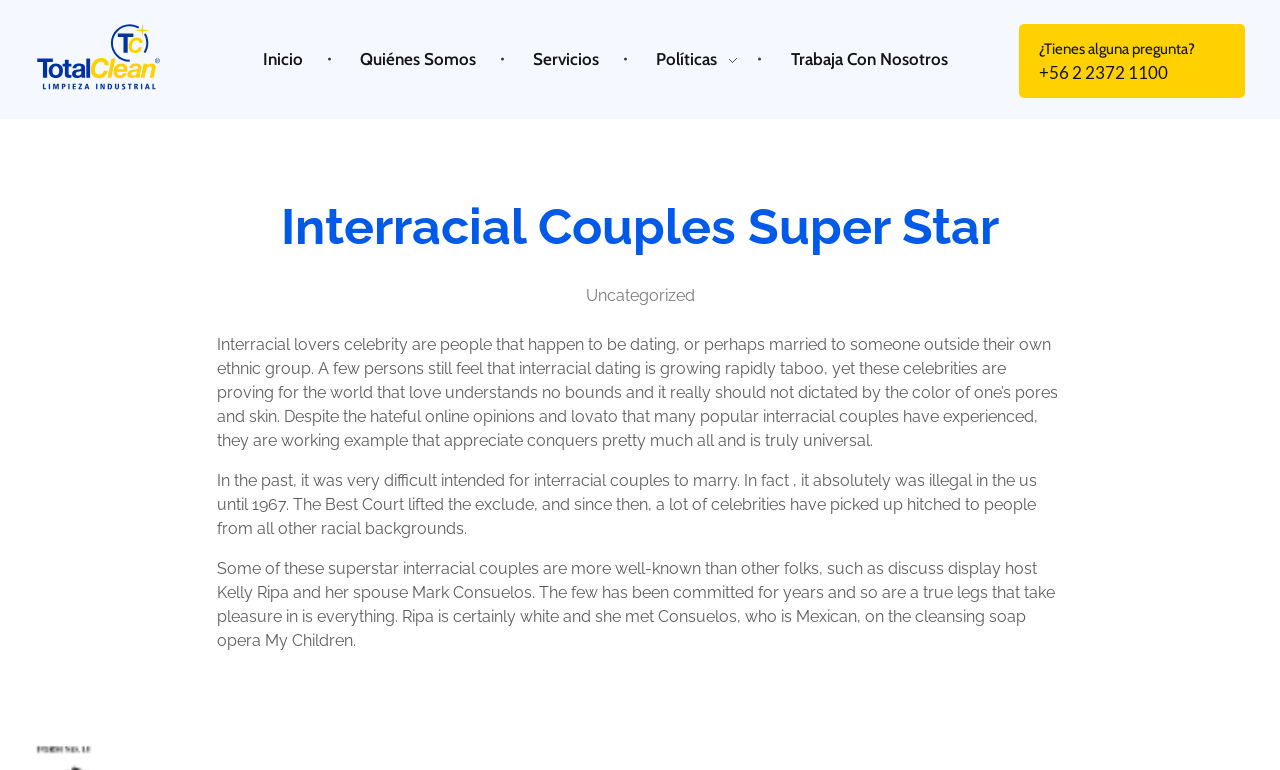Construct a comprehensive description capturing every detail on the webpage.

The webpage is about interracial celebrity couples, with a focus on their relationships and marriages. At the top left, there is a link to "Total Clean" and a heading with the same text, which appears to be the website's title. Below this, there is a static text "Limpieza industrial" which is likely a subtitle or tagline.

On the top right, there is a navigation menu with links to "Inicio", "Quiénes Somos", "Servicios", "Políticas", and "Trabaja Con Nosotros", which are likely the website's main sections.

In the main content area, there is a header with the title "Interracial Couples Super Star". Below this, there is a paragraph of text that explains what interracial celebrity couples are and how they are proving that love knows no bounds. This text is followed by another paragraph that discusses the history of interracial marriage in the US, including the fact that it was illegal until 1967.

The next paragraph provides an example of a celebrity interracial couple, Kelly Ripa and her husband Mark Consuelos, who have been married for years and are a testament to the power of love. There is also a link to "Uncategorized" on the right side of the page, which may lead to a blog or news section.

At the bottom of the page, there is a contact link with a phone number, "+56 2 2372 1100", and a question "¿Tienes alguna pregunta?" which translates to "Do you have any questions?"